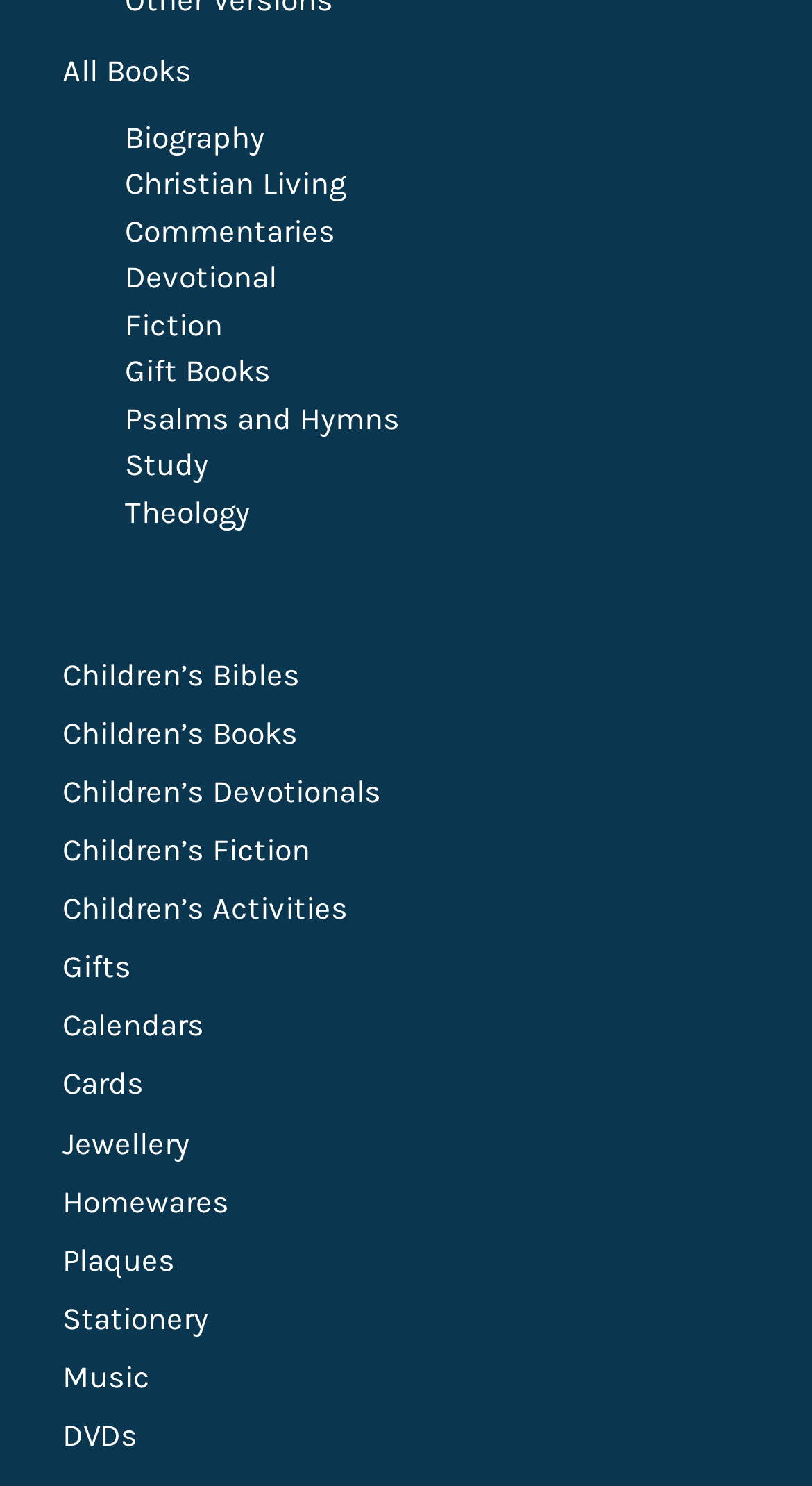Please mark the bounding box coordinates of the area that should be clicked to carry out the instruction: "View the post 'Awesome and The Asskickers'".

None